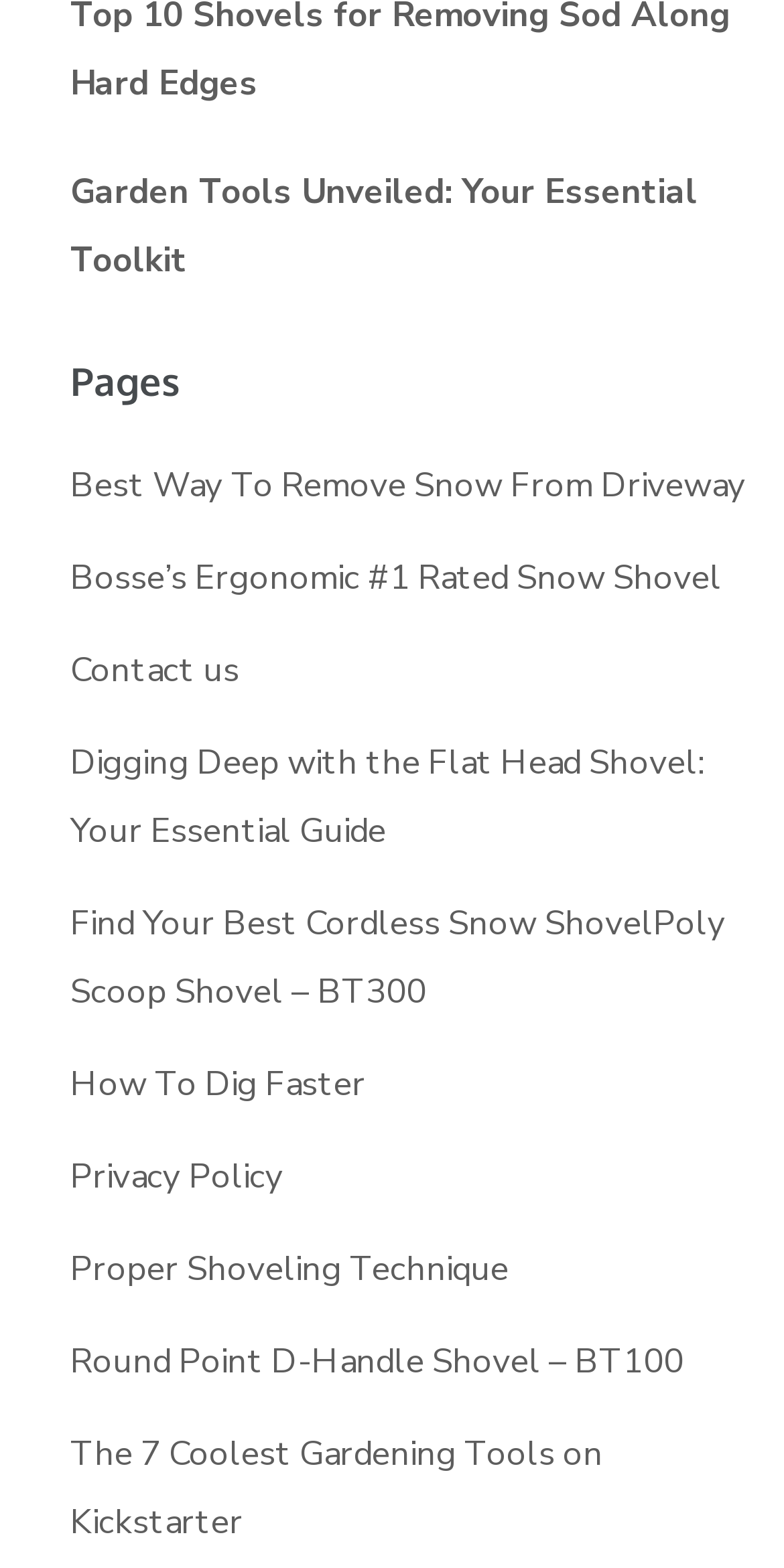What is the main topic of the webpage?
Please use the visual content to give a single word or phrase answer.

Garden Tools